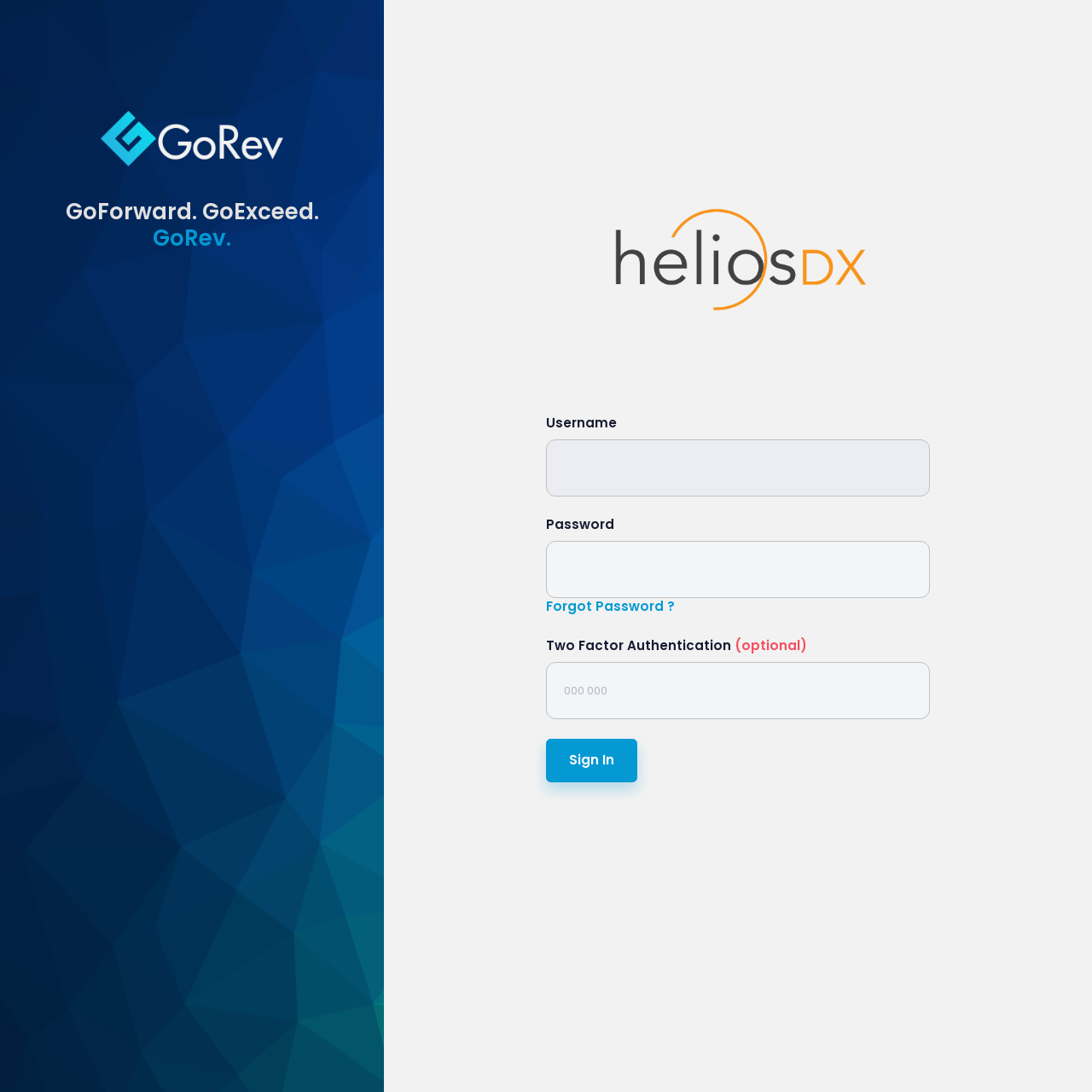Please find the bounding box for the following UI element description. Provide the coordinates in (top-left x, top-left y, bottom-right x, bottom-right y) format, with values between 0 and 1: Sign In

[0.5, 0.676, 0.584, 0.716]